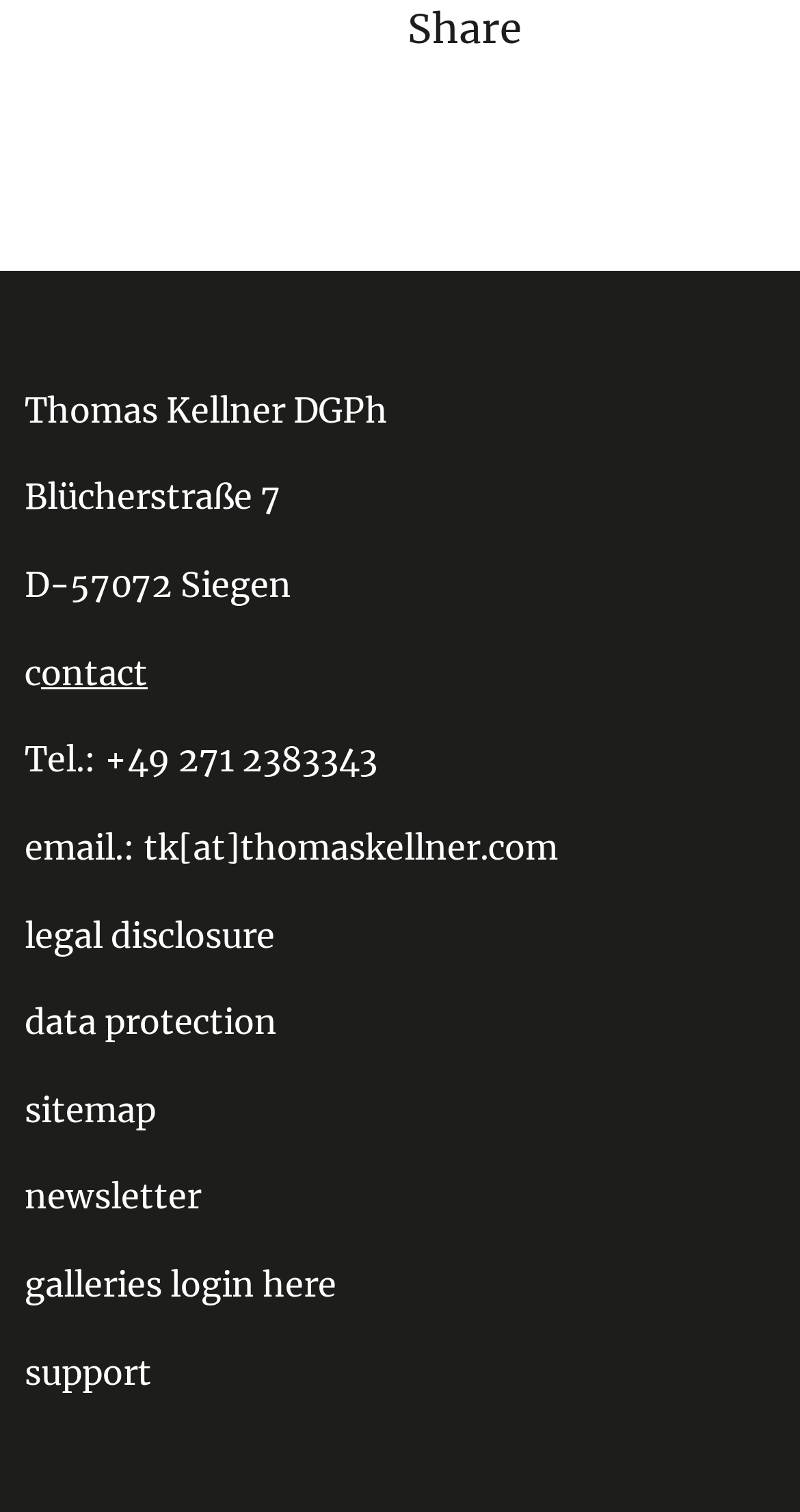Based on the image, provide a detailed response to the question:
What is the address of Thomas Kellner?

I found the address of Thomas Kellner by looking at the StaticText elements on the webpage, which mentions 'Blücherstraße 7' and 'D-57072 Siegen' as the address.